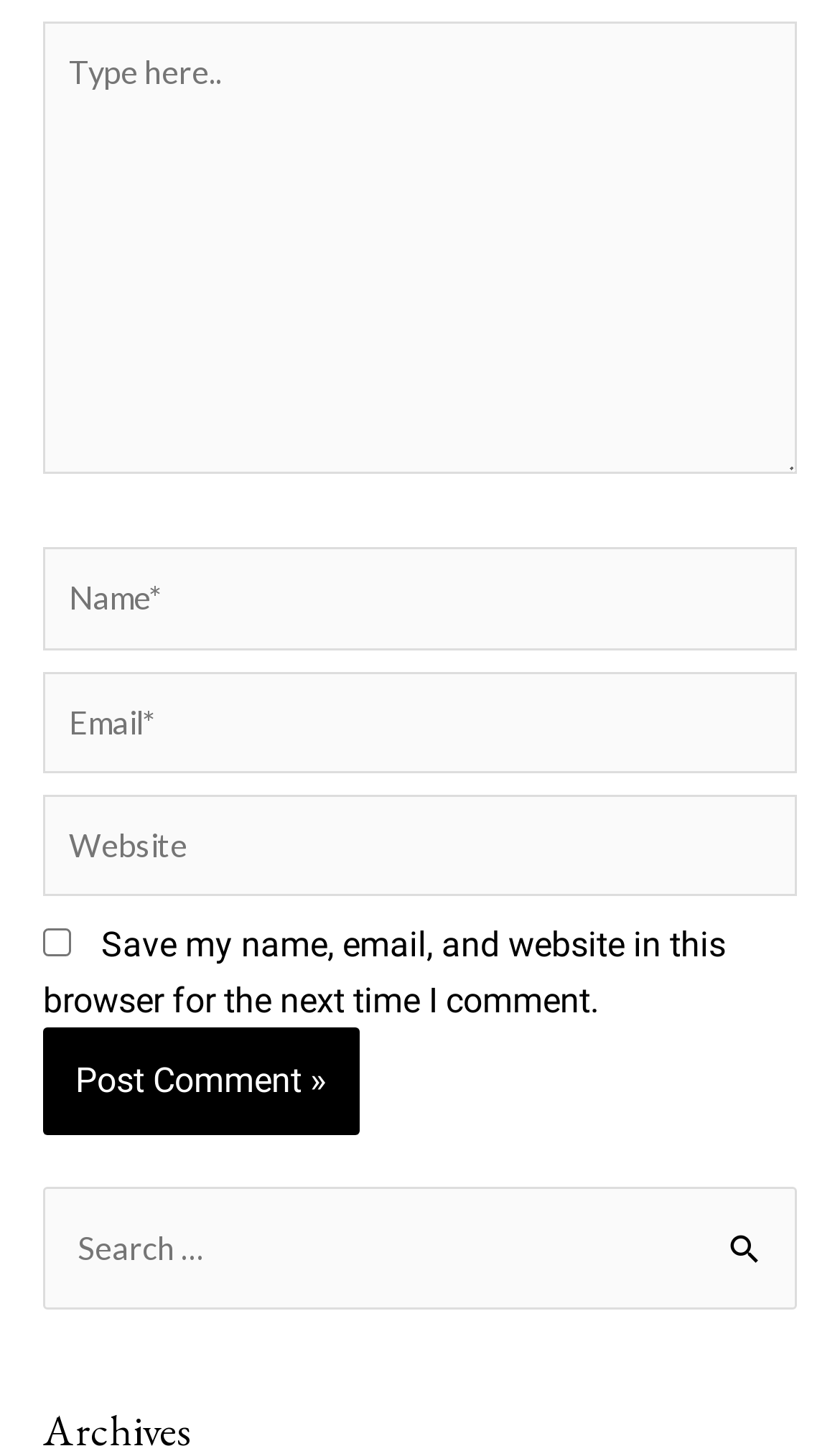With reference to the image, please provide a detailed answer to the following question: What is the purpose of the search box?

The search box is located at the bottom of the page and has a label 'Search for:', indicating that it allows the user to search for specific content within the website.